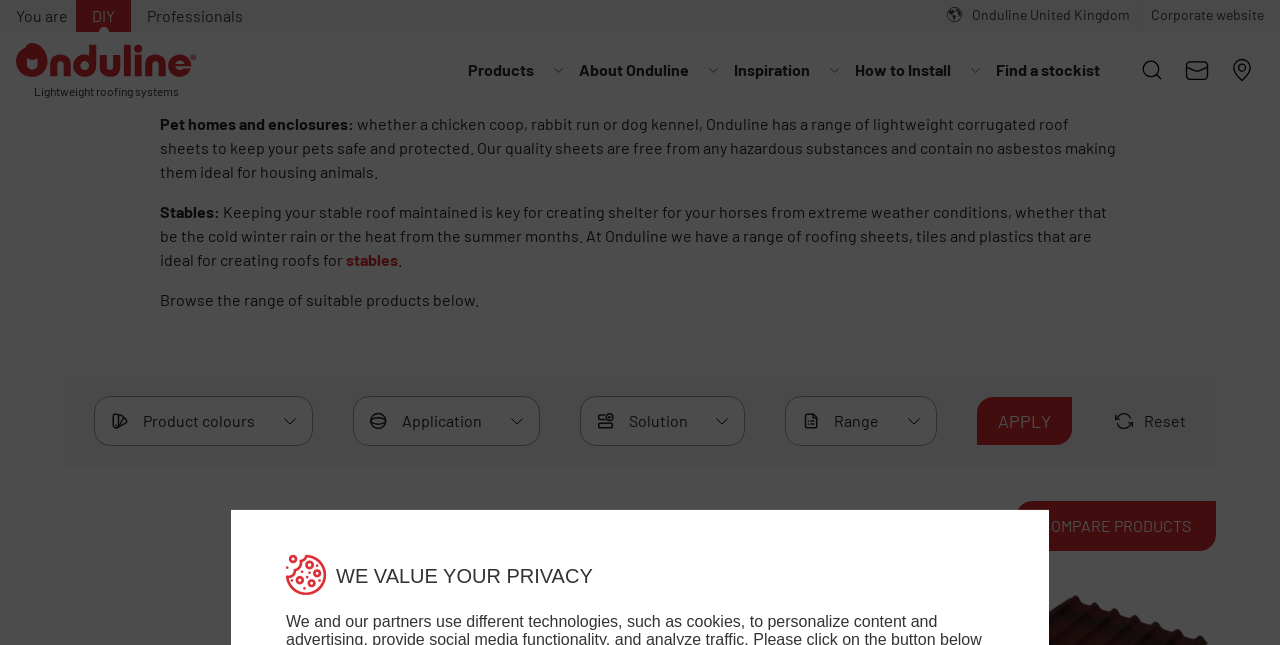Offer a meticulous caption that includes all visible features of the webpage.

This webpage is about Onduline, a company that provides lightweight corrugated roof sheets for pet homes and enclosures, such as chicken coops, rabbit runs, and dog kennels. 

At the top of the page, there is a navigation menu with links to "DIY", "Professionals", and "Corporate website". On the top right, there is a button to switch to the Onduline United Kingdom website. 

Below the navigation menu, there is a logo of Onduline UK, accompanied by a link to the Onduline UK website. Next to the logo, there is a heading that reads "Lightweight roofing systems". 

The main content of the page is divided into several sections. On the left side, there is a menu with links to "Products", "About Onduline", "Inspiration", and "How to Install". 

The "Products" section is further divided into three subcategories: "By solution", "By application", and "By range". Under "By solution", there are links to different types of roofing sheets, such as bitumen corrugated sheets, roof shingles, and plastic roofing sheets. Under "By application", there are links to various uses of the roofing sheets, such as garden offices, garden sheds, and stables & pet enclosures. Under "By range", there are links to different product ranges, including Onduline range, Onduvilla tile strip, and Bardoline roof shingles. 

The "About Onduline" section has links to company information, including "Why Onduline?", "About Us", "News & Events", and "Sustainability". 

The "Inspiration" section has links to a gallery, as well as various roofing products, such as Onduline classic sheet, Onduvilla tile strip, and Bardoline roof shingles. There are also links to expert advice on roofing, including wind resistance, watertight & waterproof, and mould & mildew. 

The "How to Install" section has links to how-to videos and installation guides for different products. 

On the right side of the page, there are additional links to "Product information", "Tips", and "Tools", including a roof calculator.